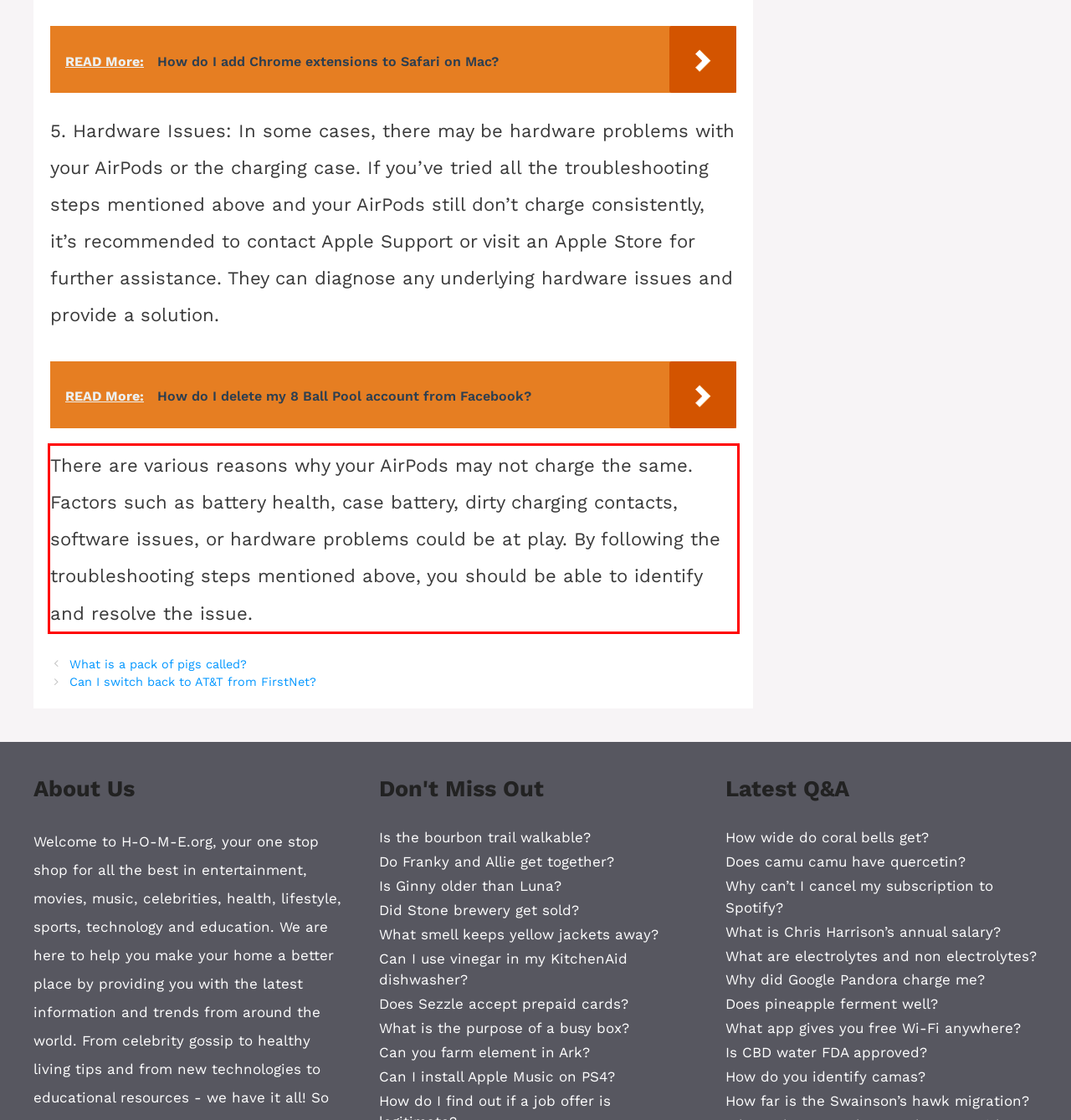You have a screenshot of a webpage with a UI element highlighted by a red bounding box. Use OCR to obtain the text within this highlighted area.

There are various reasons why your AirPods may not charge the same. Factors such as battery health, case battery, dirty charging contacts, software issues, or hardware problems could be at play. By following the troubleshooting steps mentioned above, you should be able to identify and resolve the issue.